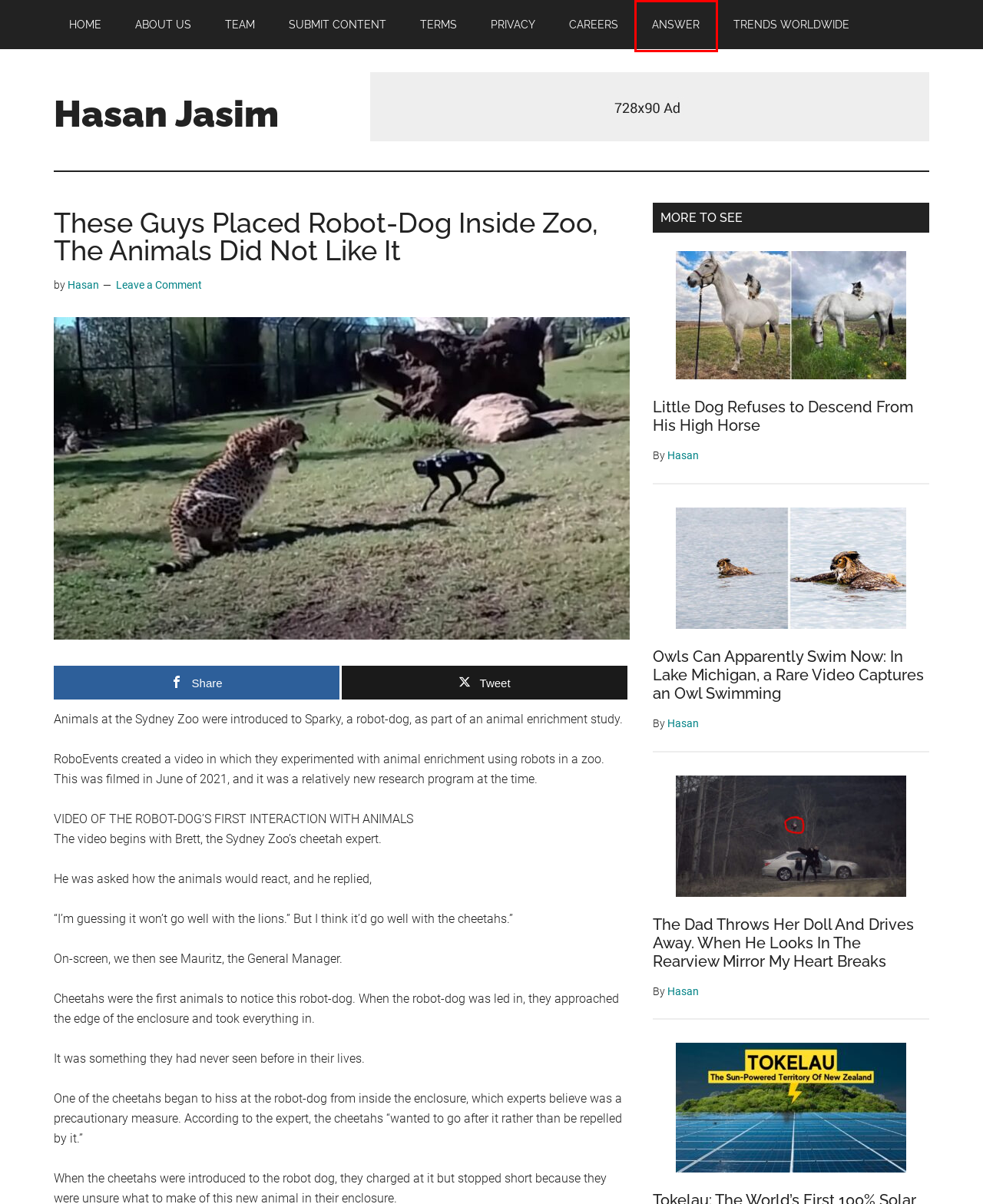Examine the screenshot of the webpage, which has a red bounding box around a UI element. Select the webpage description that best fits the new webpage after the element inside the red bounding box is clicked. Here are the choices:
A. Privacy - Hasan Jasim
B. Little Dog Refuses to Descend From His High Horse - Hasan Jasim
C. Trends Worldwide - Hasan Jasim
D. Hasan - Hasan Jasim
E. Answer - Hasan Jasim
F. Terms - Hasan Jasim
G. Owls Can Apparently Swim Now: In Lake Michigan, a Rare Video Captures an Owl Swimming - Hasan Jasim
H. Submit Content - Hasan Jasim

E